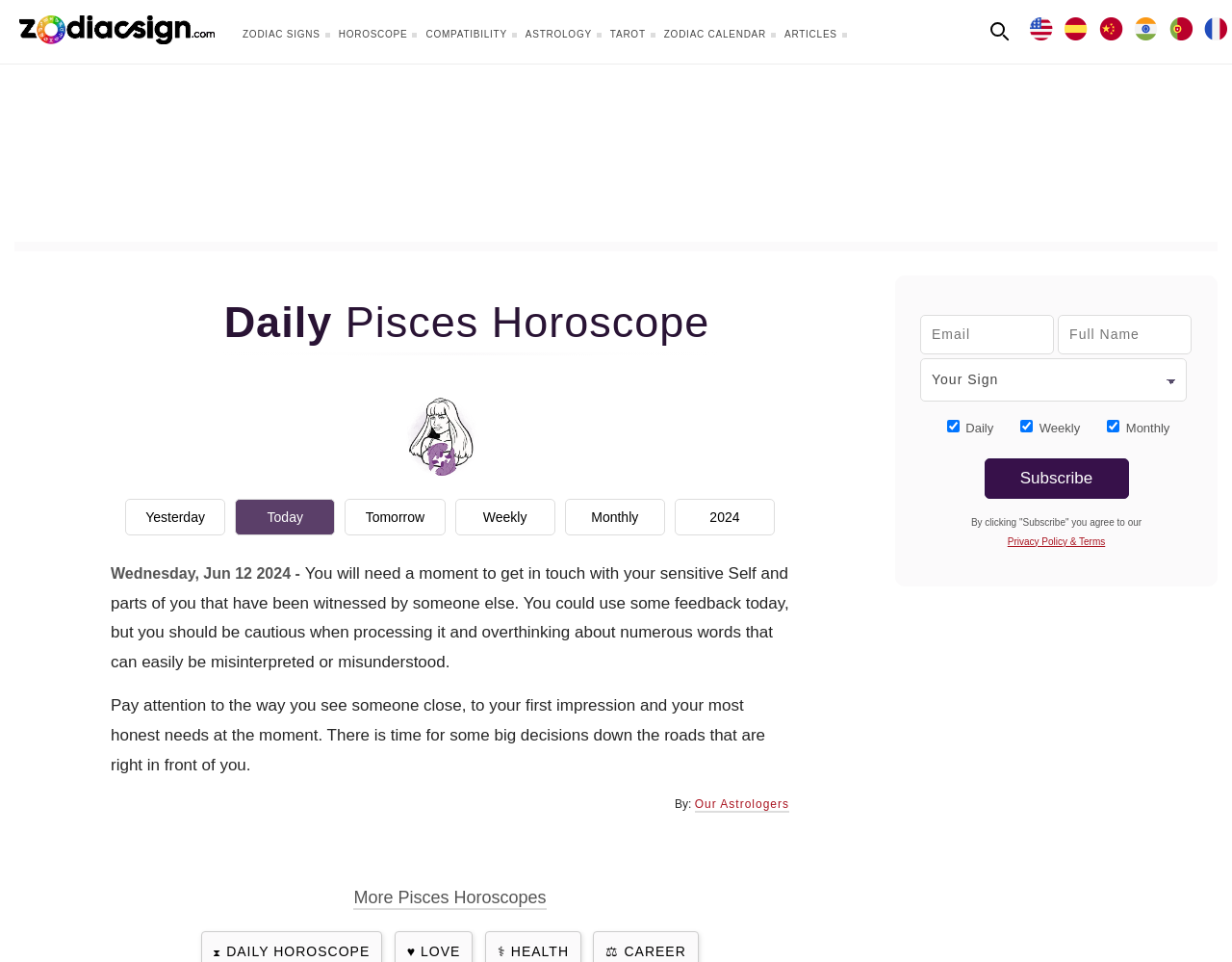Please mark the bounding box coordinates of the area that should be clicked to carry out the instruction: "Read yesterday's horoscope".

[0.102, 0.519, 0.183, 0.557]